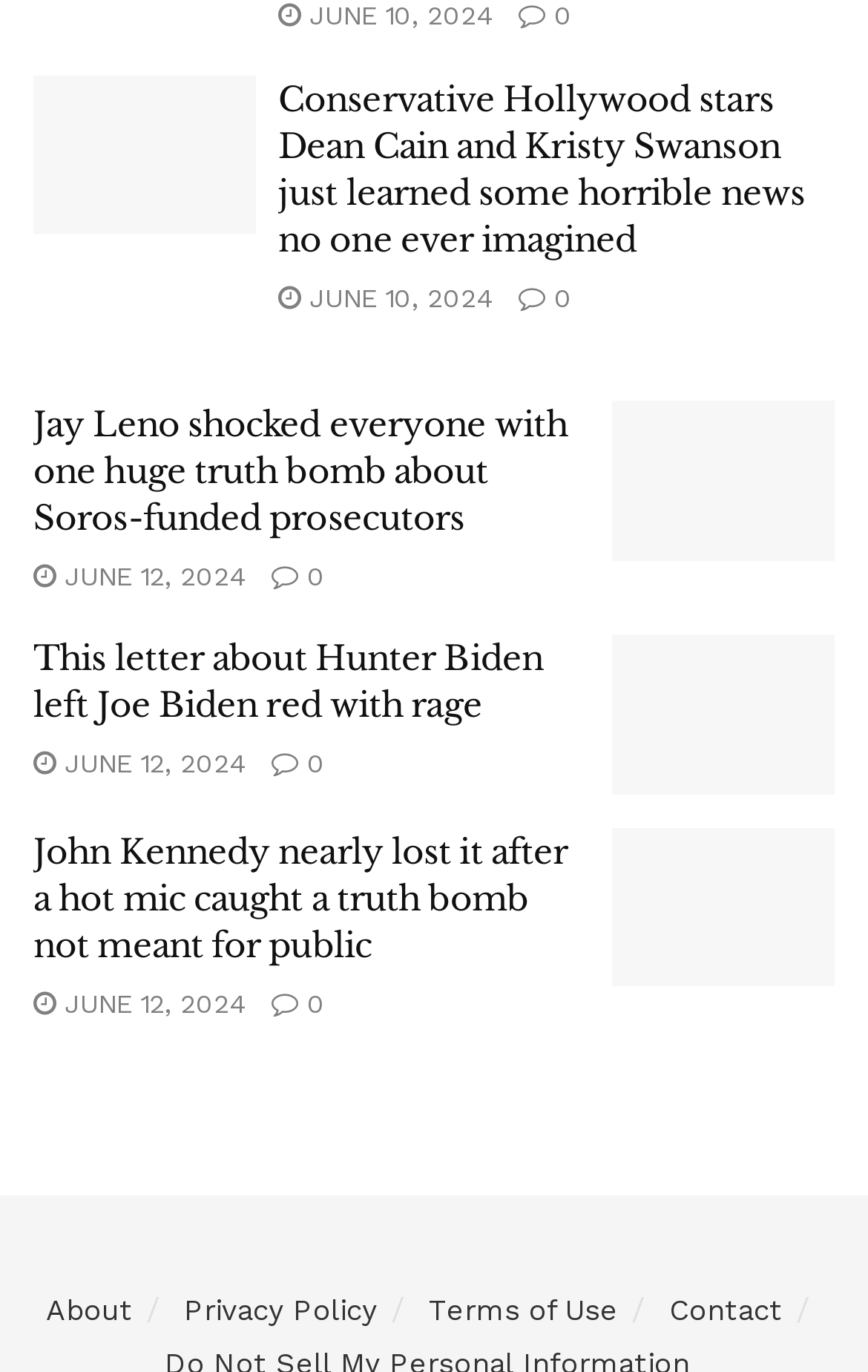Extract the bounding box for the UI element that matches this description: "Health & Fitness".

None